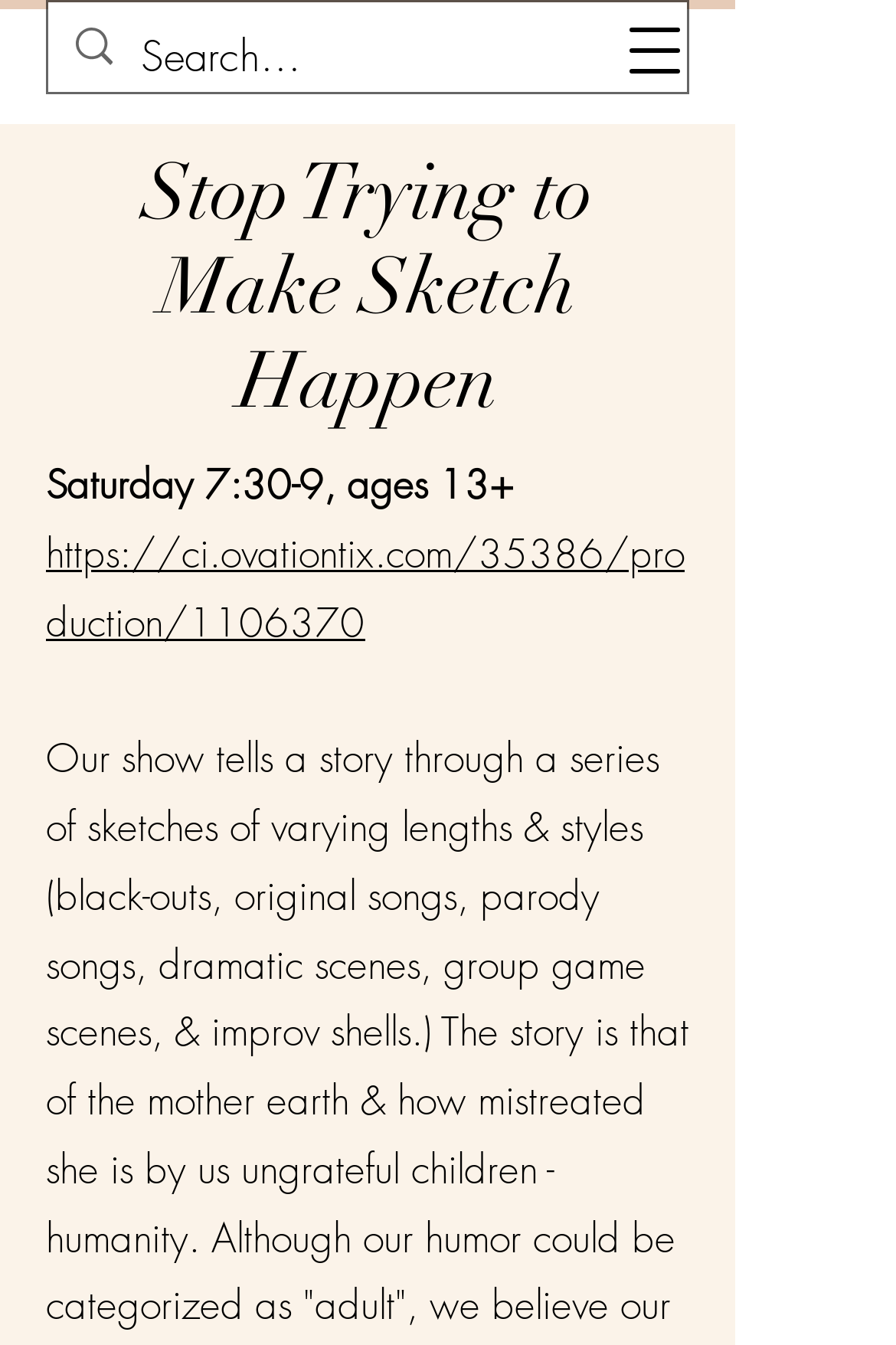Provide your answer to the question using just one word or phrase: What is the format of the event?

Production